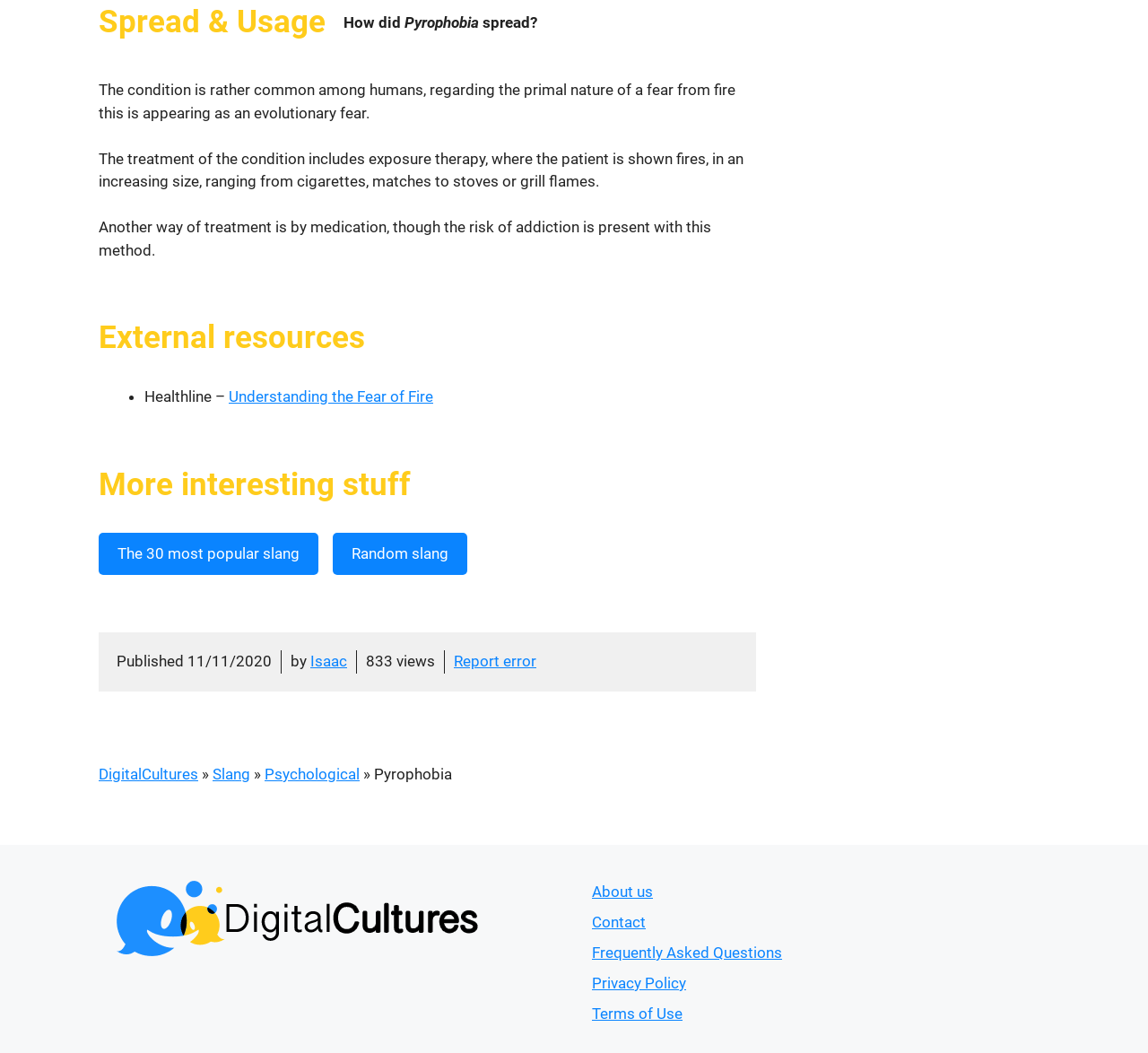Determine the bounding box for the HTML element described here: "The 30 most popular slang". The coordinates should be given as [left, top, right, bottom] with each number being a float between 0 and 1.

[0.086, 0.506, 0.277, 0.546]